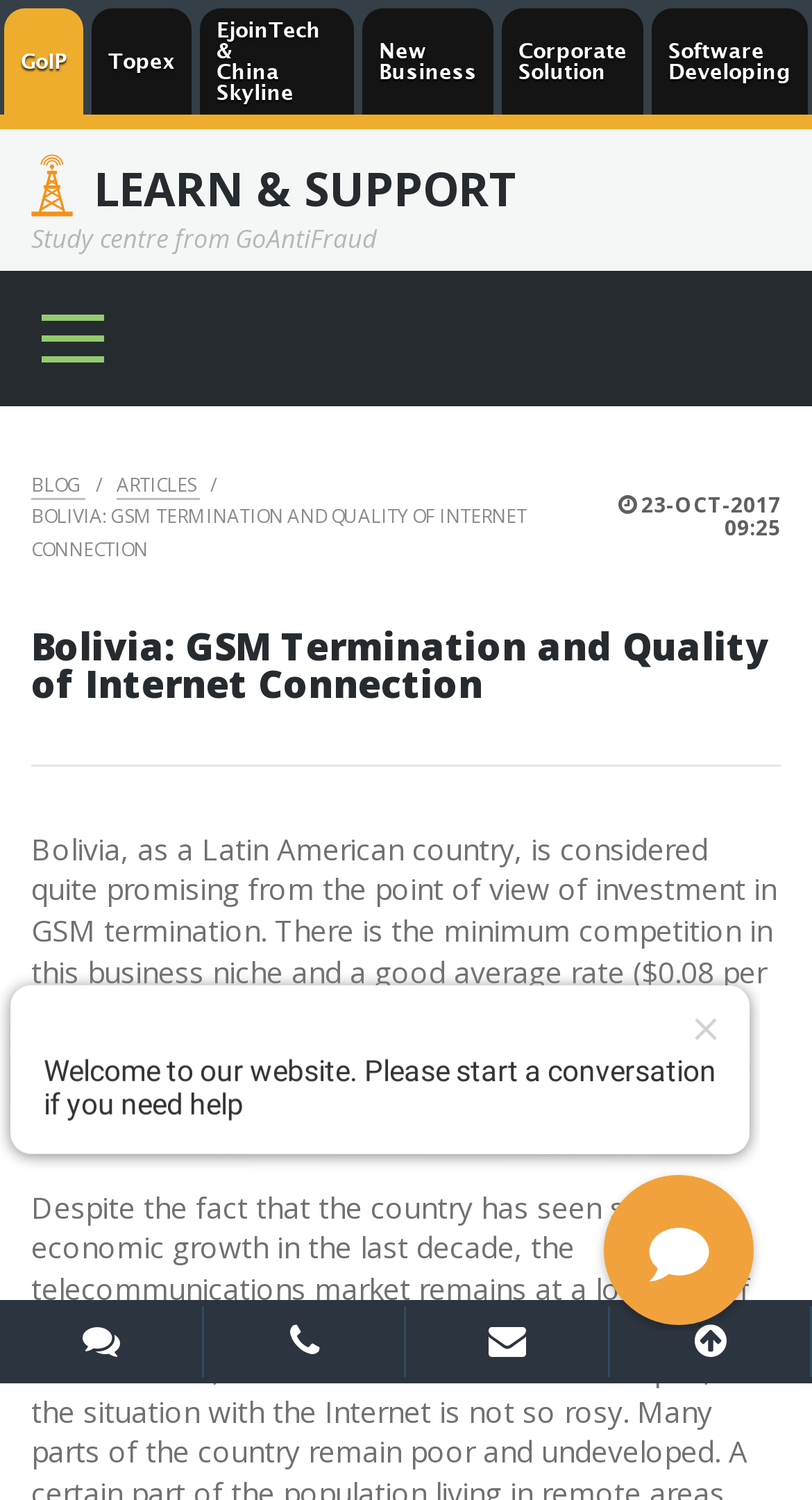Specify the bounding box coordinates for the region that must be clicked to perform the given instruction: "Click on the link 'Amazon’s Stealth Invasion of Vermont'".

None